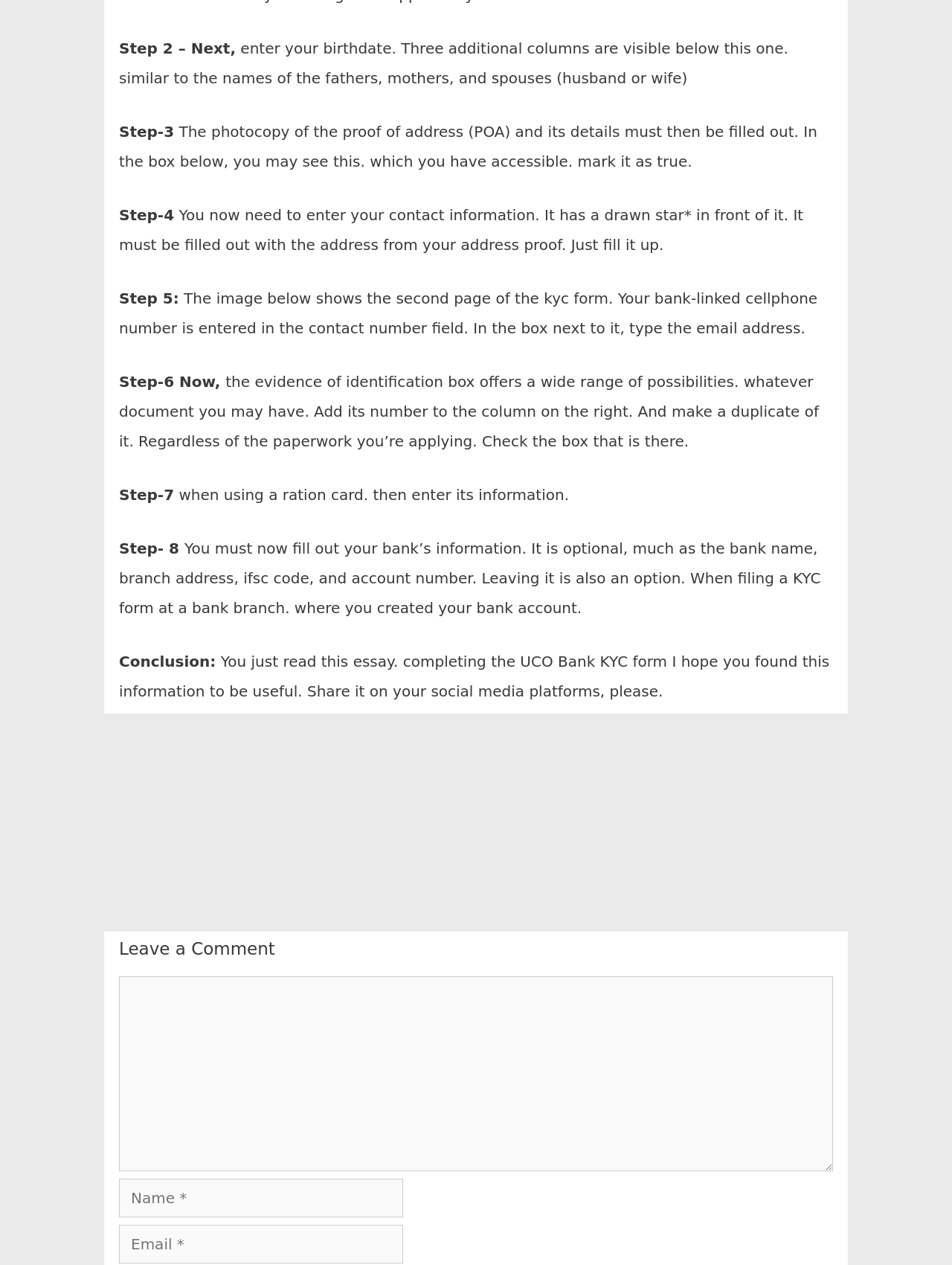Given the content of the image, can you provide a detailed answer to the question?
What information is required in the contact number field?

According to Step 5, the contact number field requires the bank-linked cellphone number to be entered.